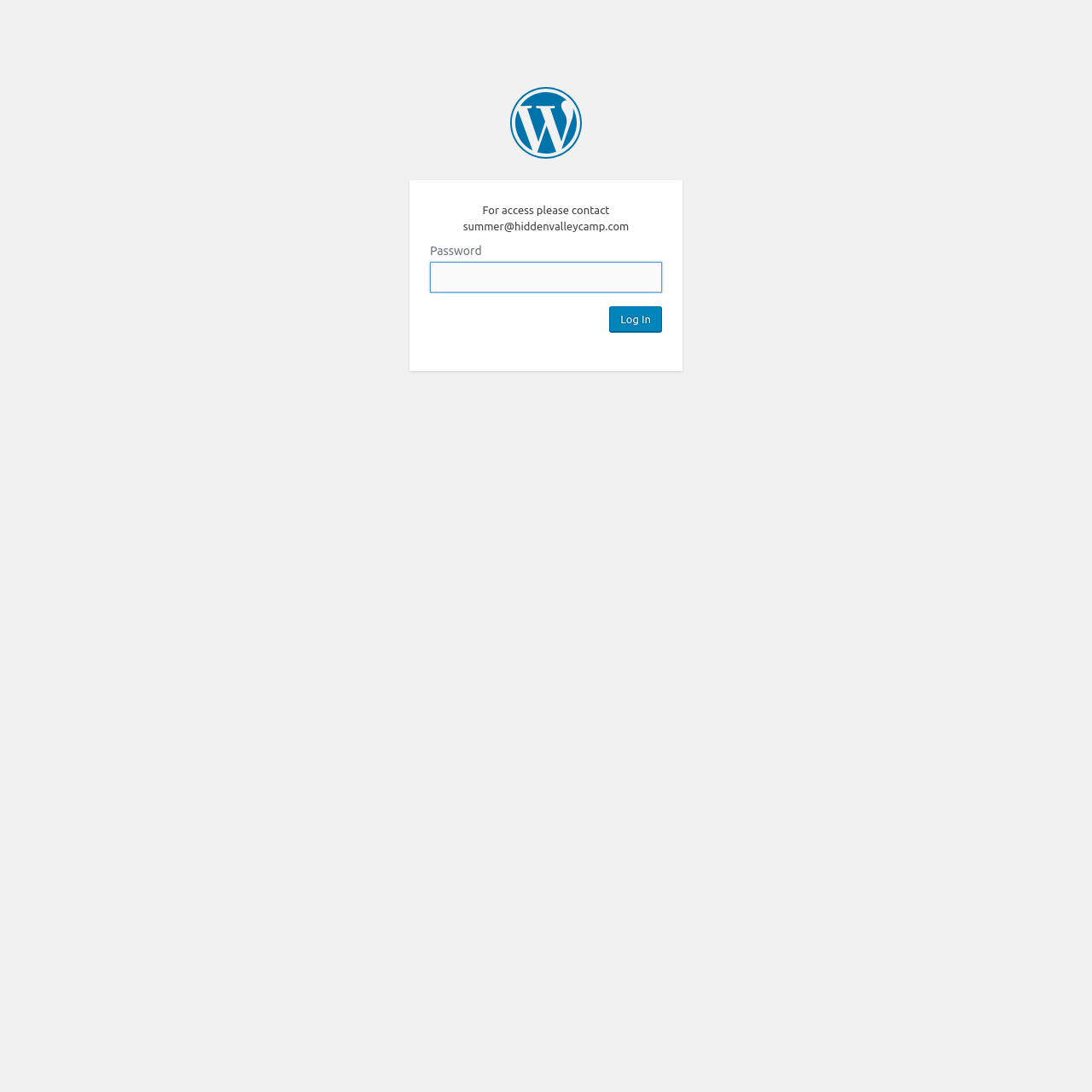Provide the bounding box coordinates of the HTML element this sentence describes: "Services".

None